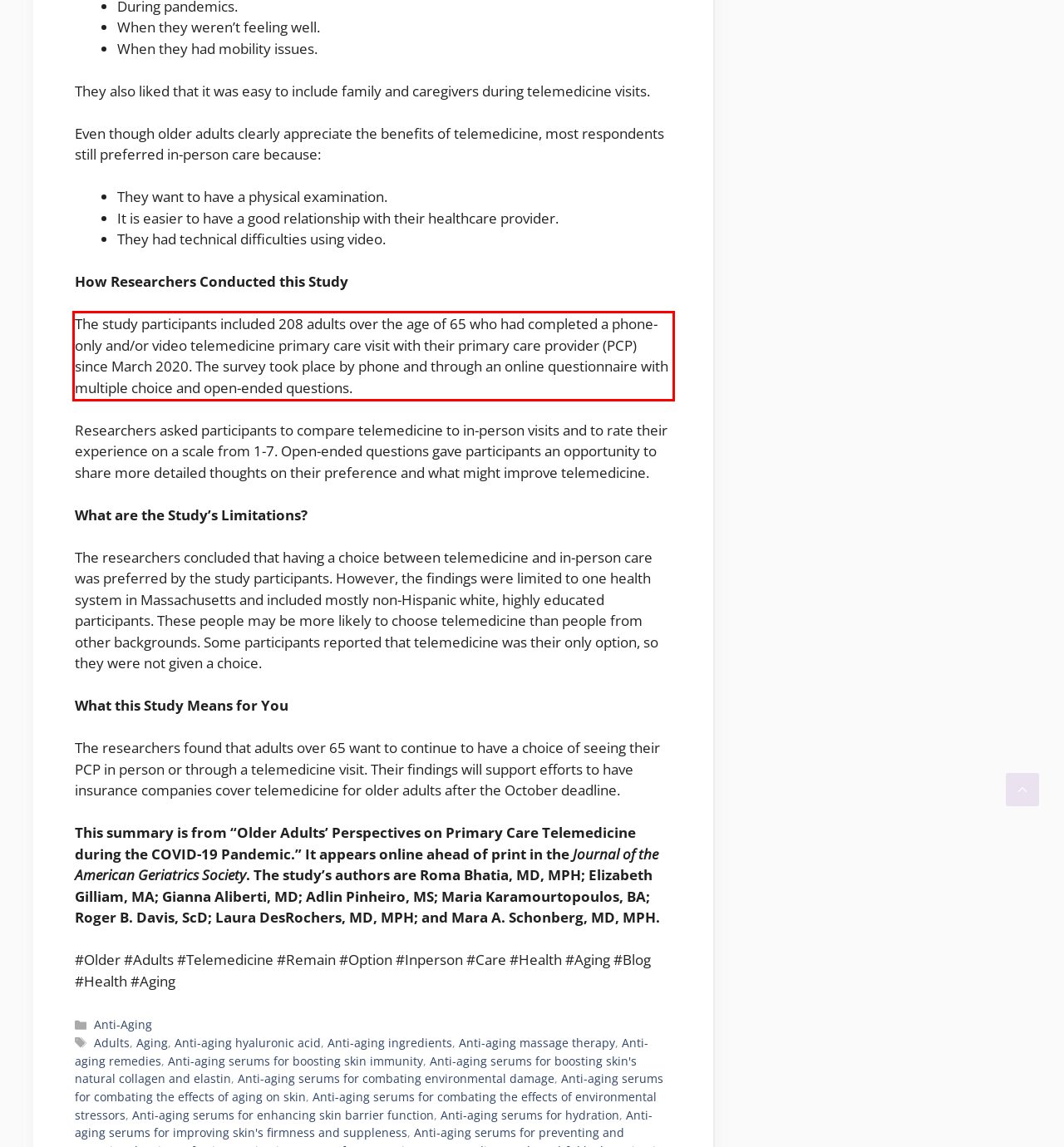Please take the screenshot of the webpage, find the red bounding box, and generate the text content that is within this red bounding box.

The study participants included 208 adults over the age of 65 who had completed a phone-only and/or video telemedicine primary care visit with their primary care provider (PCP) since March 2020. The survey took place by phone and through an online questionnaire with multiple choice and open-ended questions.